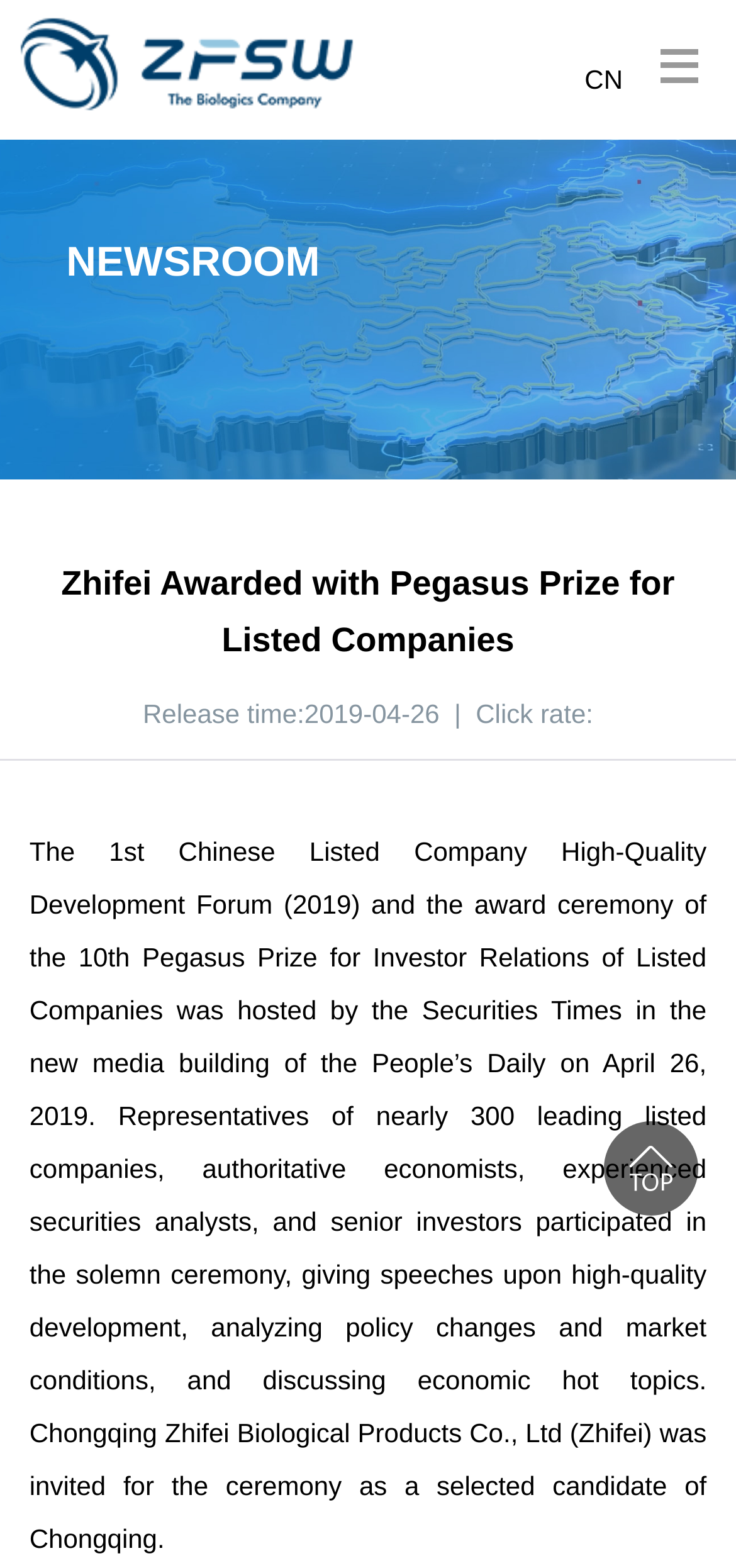Given the element description: "parent_node: CN", predict the bounding box coordinates of this UI element. The coordinates must be four float numbers between 0 and 1, given as [left, top, right, bottom].

[0.013, 0.007, 0.526, 0.075]